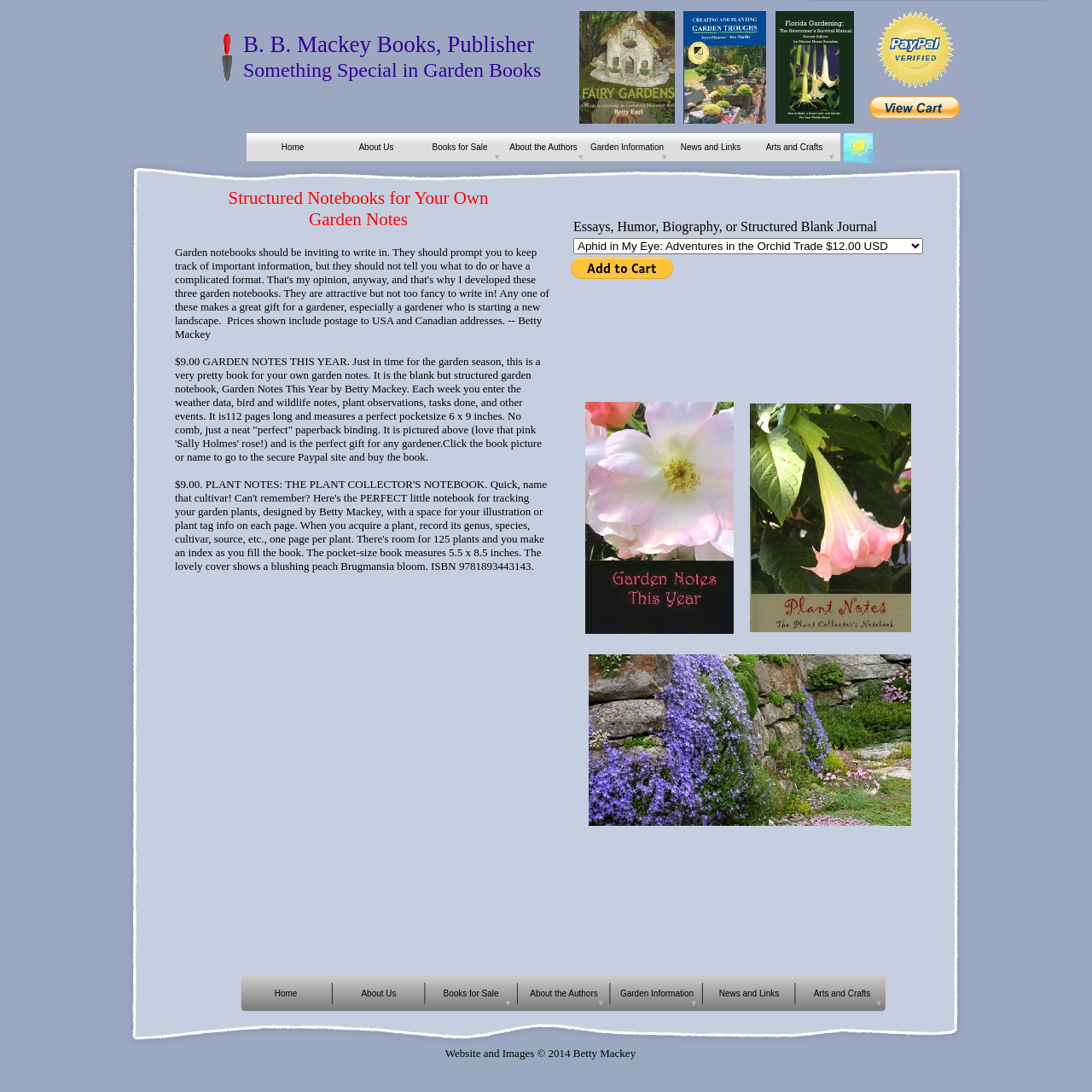Kindly determine the bounding box coordinates of the area that needs to be clicked to fulfill this instruction: "Click the 'Home' link".

[0.23, 0.122, 0.306, 0.148]